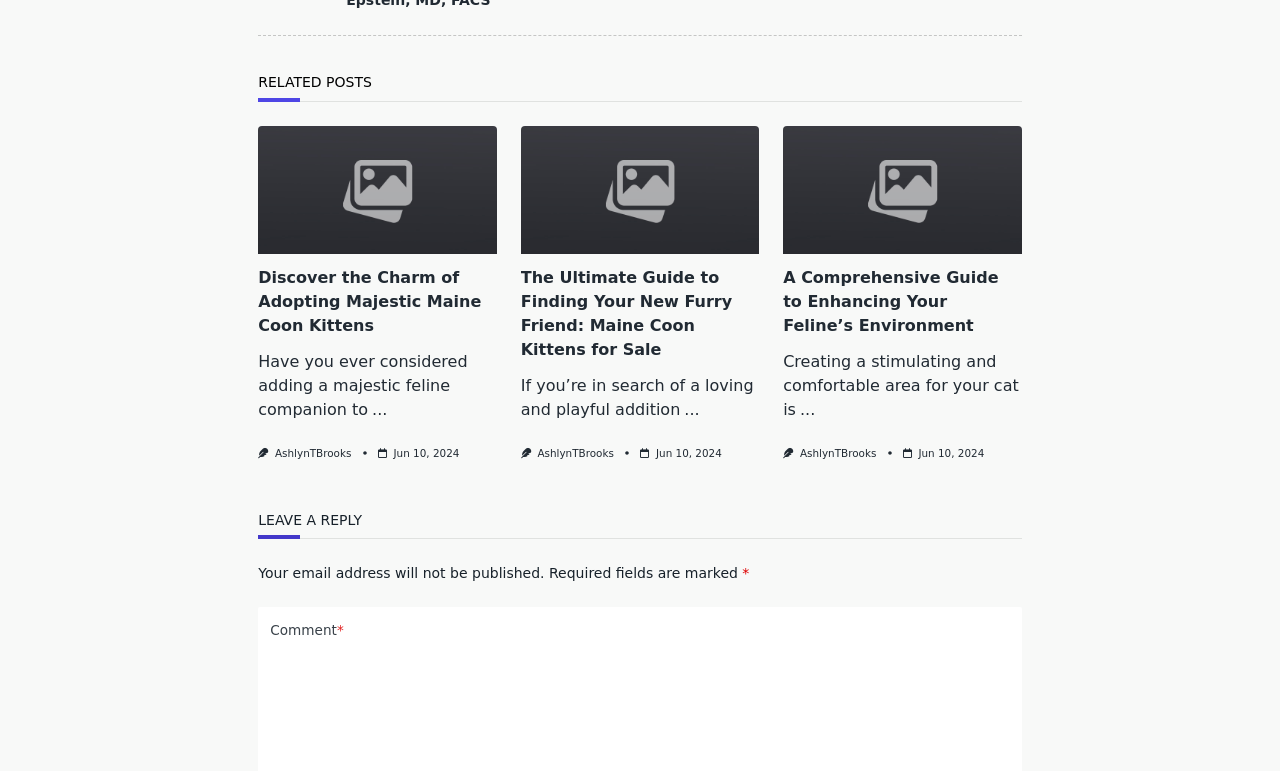Please reply to the following question using a single word or phrase: 
How many articles are on this webpage?

3